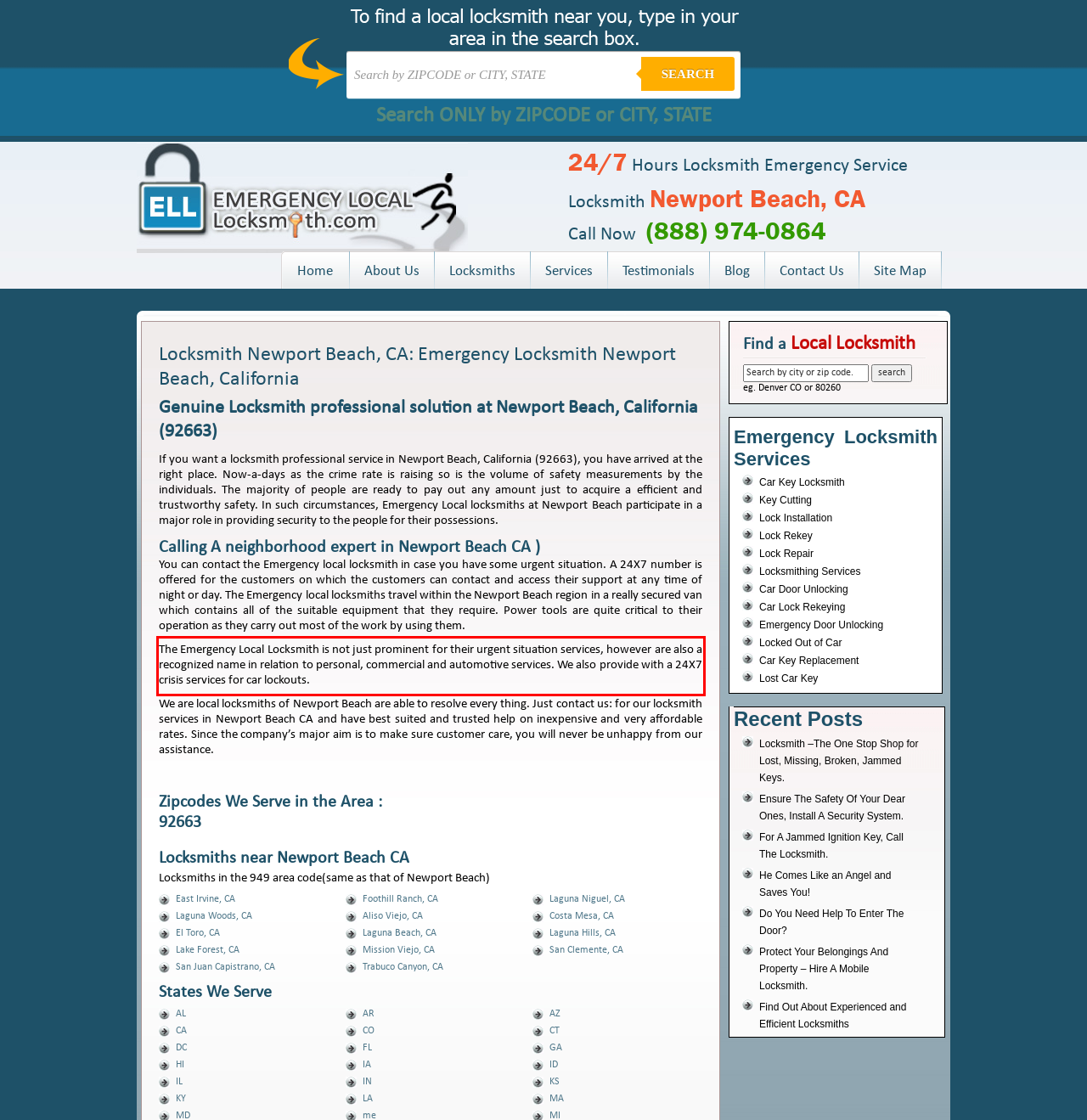Within the provided webpage screenshot, find the red rectangle bounding box and perform OCR to obtain the text content.

The Emergency Local Locksmith is not just prominent for their urgent situation services, however are also a recognized name in relation to personal, commercial and automotive services. We also provide with a 24X7 crisis services for car lockouts.